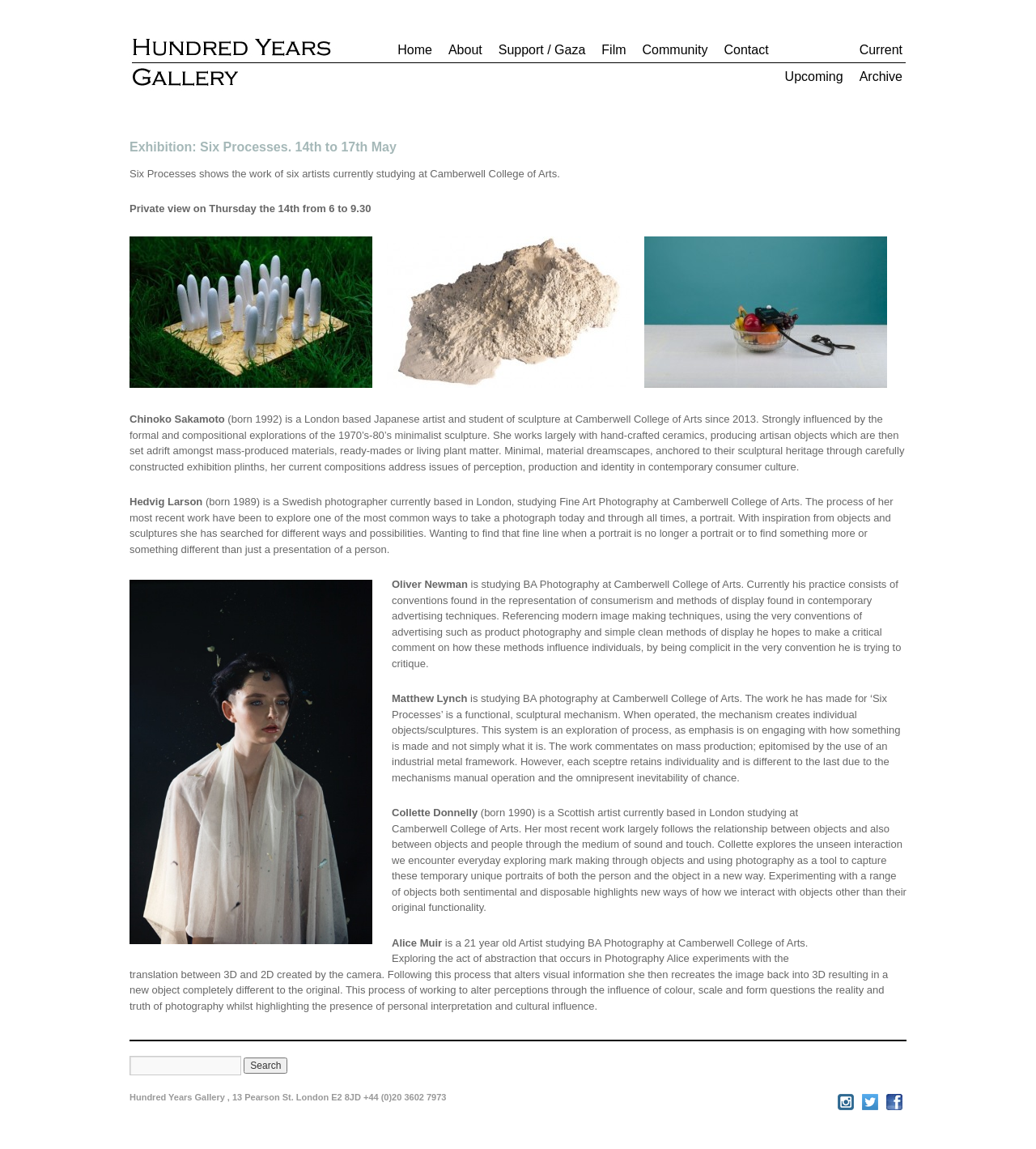Provide a short, one-word or phrase answer to the question below:
What is the name of the gallery?

Hundred Years Gallery